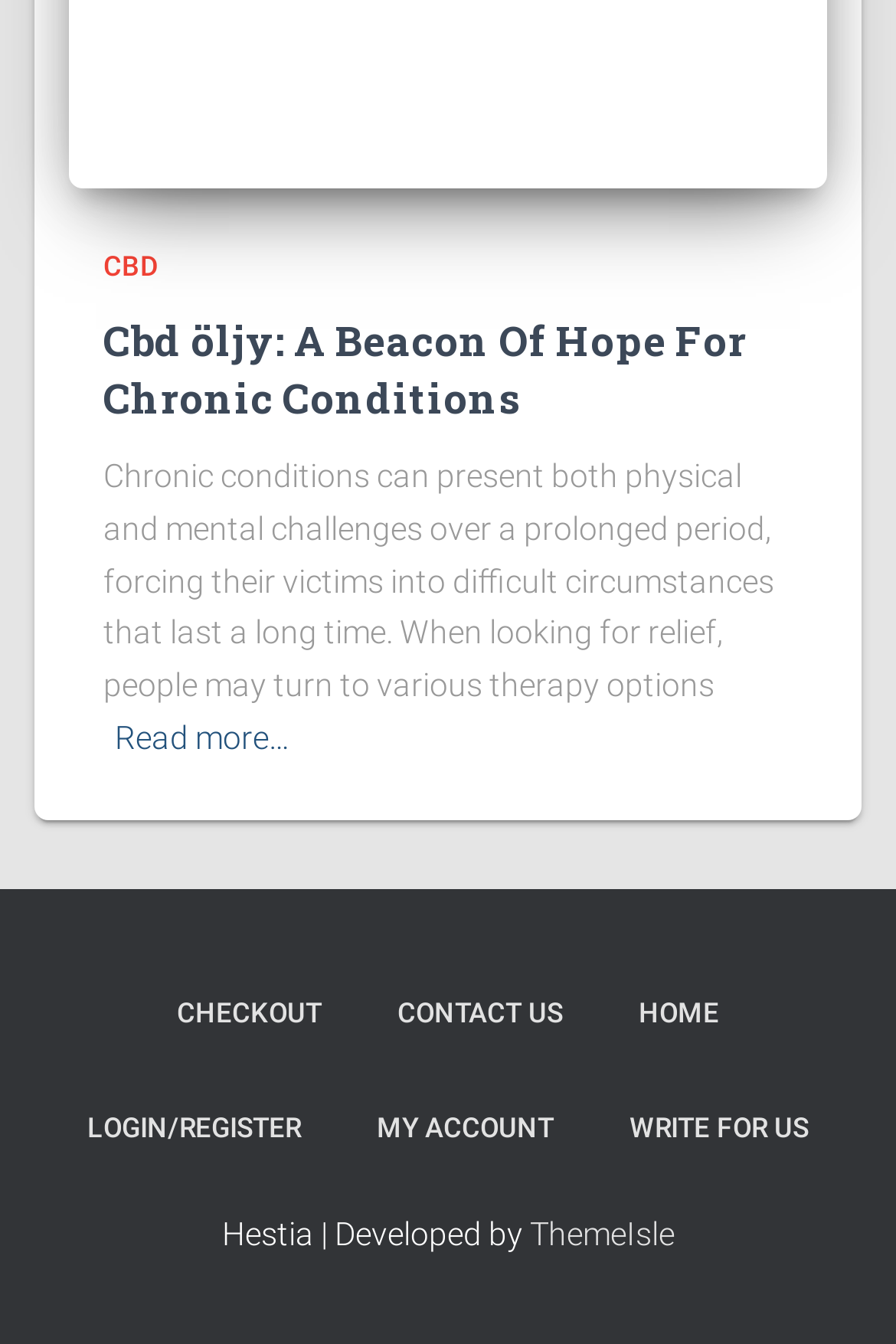What are the main navigation options?
Answer briefly with a single word or phrase based on the image.

HOME, CONTACT US, etc.